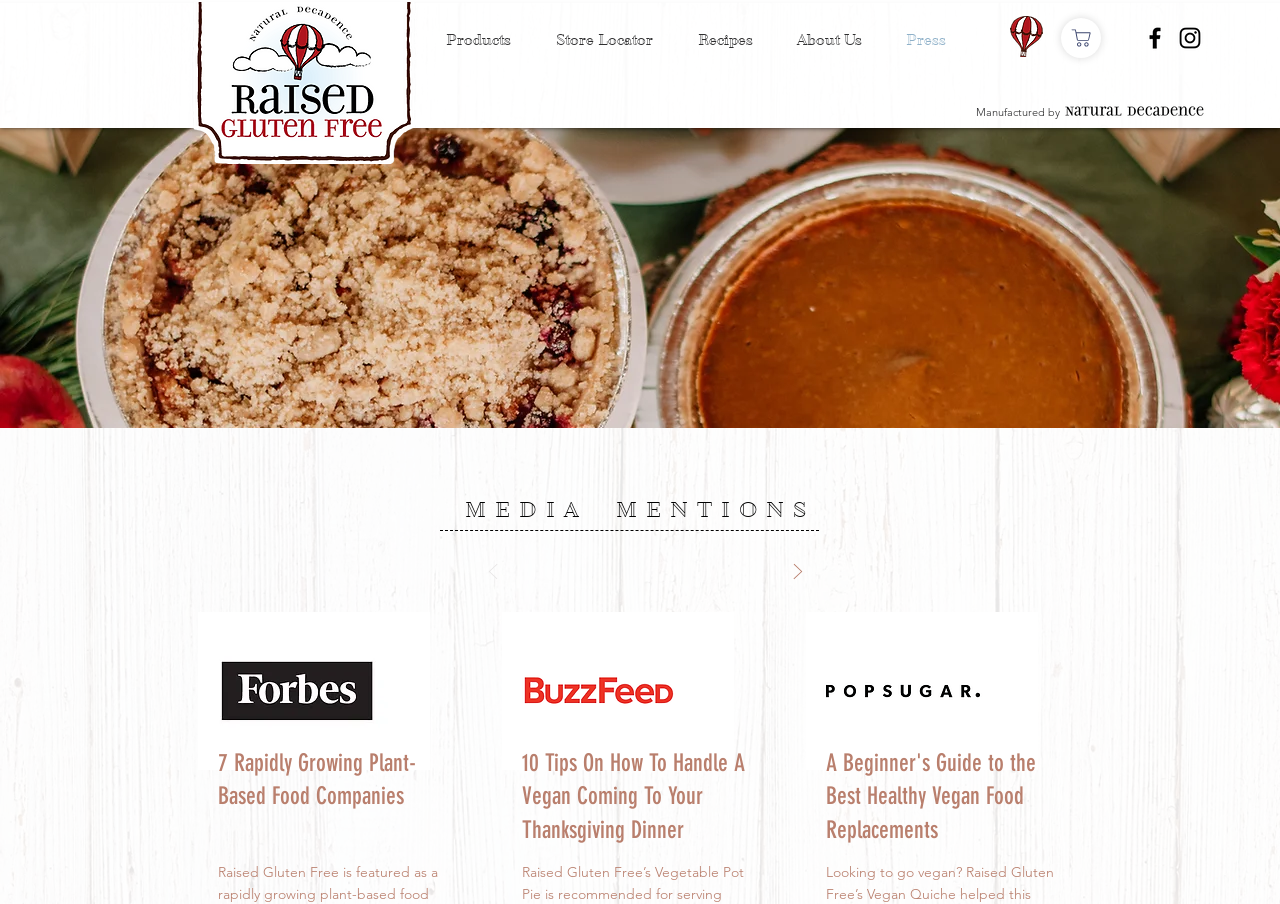Please specify the bounding box coordinates of the clickable region to carry out the following instruction: "Read the article from Forbes". The coordinates should be four float numbers between 0 and 1, in the format [left, top, right, bottom].

[0.125, 0.677, 0.336, 0.852]